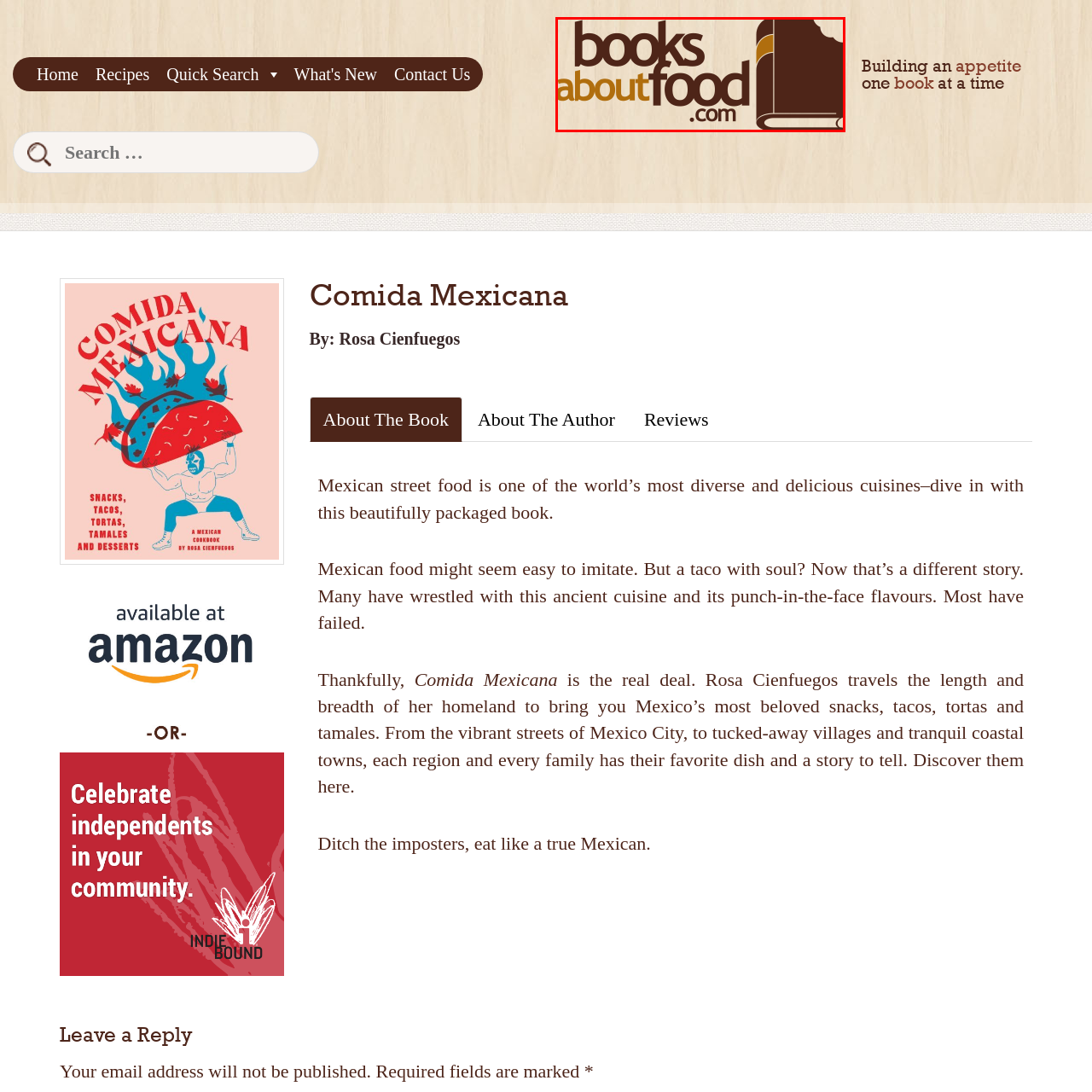Direct your attention to the image marked by the red box and answer the given question using a single word or phrase:
What is the font style of the text?

Bold, modern